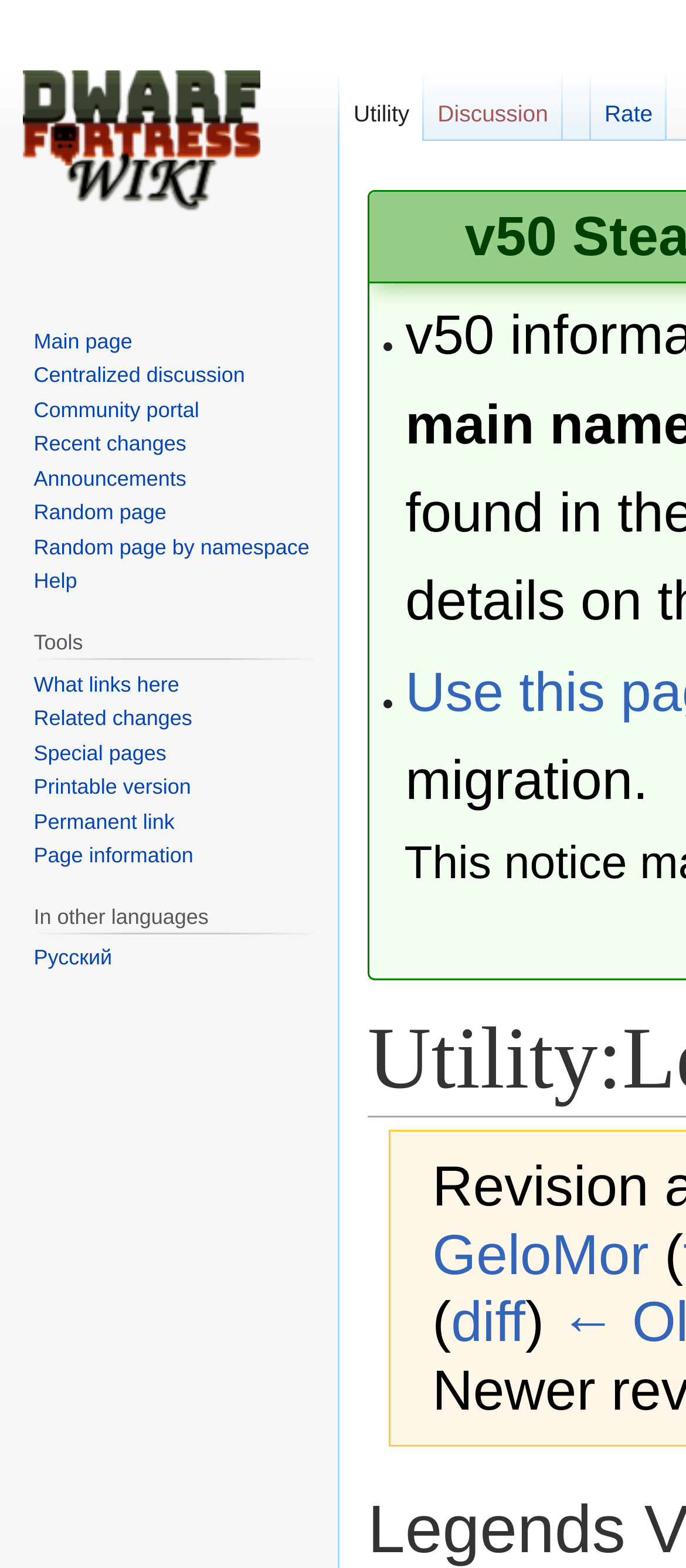Please identify the bounding box coordinates of the element's region that I should click in order to complete the following instruction: "View legends". The bounding box coordinates consist of four float numbers between 0 and 1, i.e., [left, top, right, bottom].

[0.56, 0.187, 0.573, 0.243]